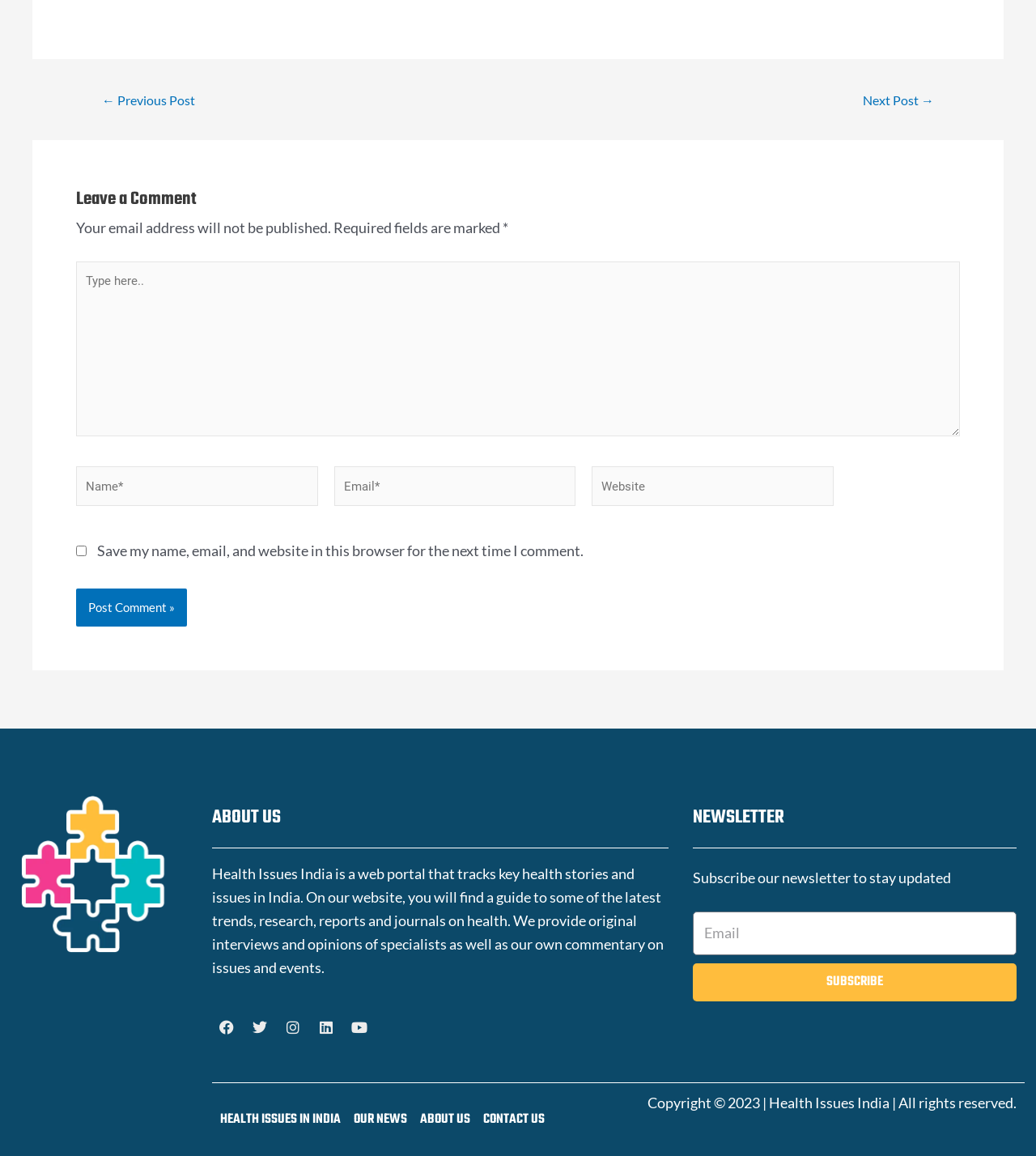Please provide a comprehensive response to the question based on the details in the image: What is the function of the checkbox?

The function of the checkbox is to save the user's name, email, and website in the browser for the next time they comment, as indicated by the text next to the checkbox.